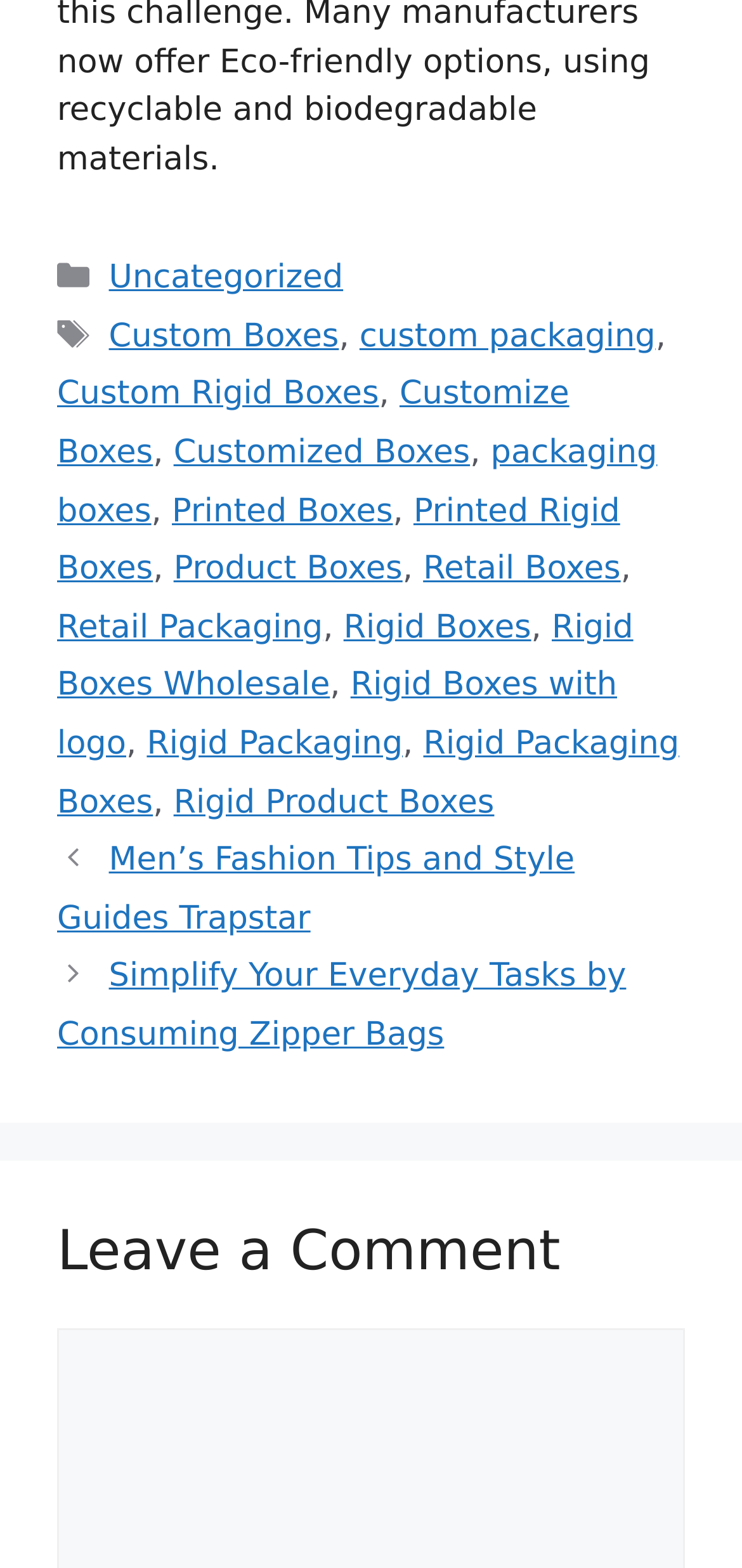How many categories are listed?
Based on the screenshot, answer the question with a single word or phrase.

1